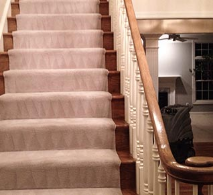Respond with a single word or phrase to the following question: What material is the railing made of?

Wood